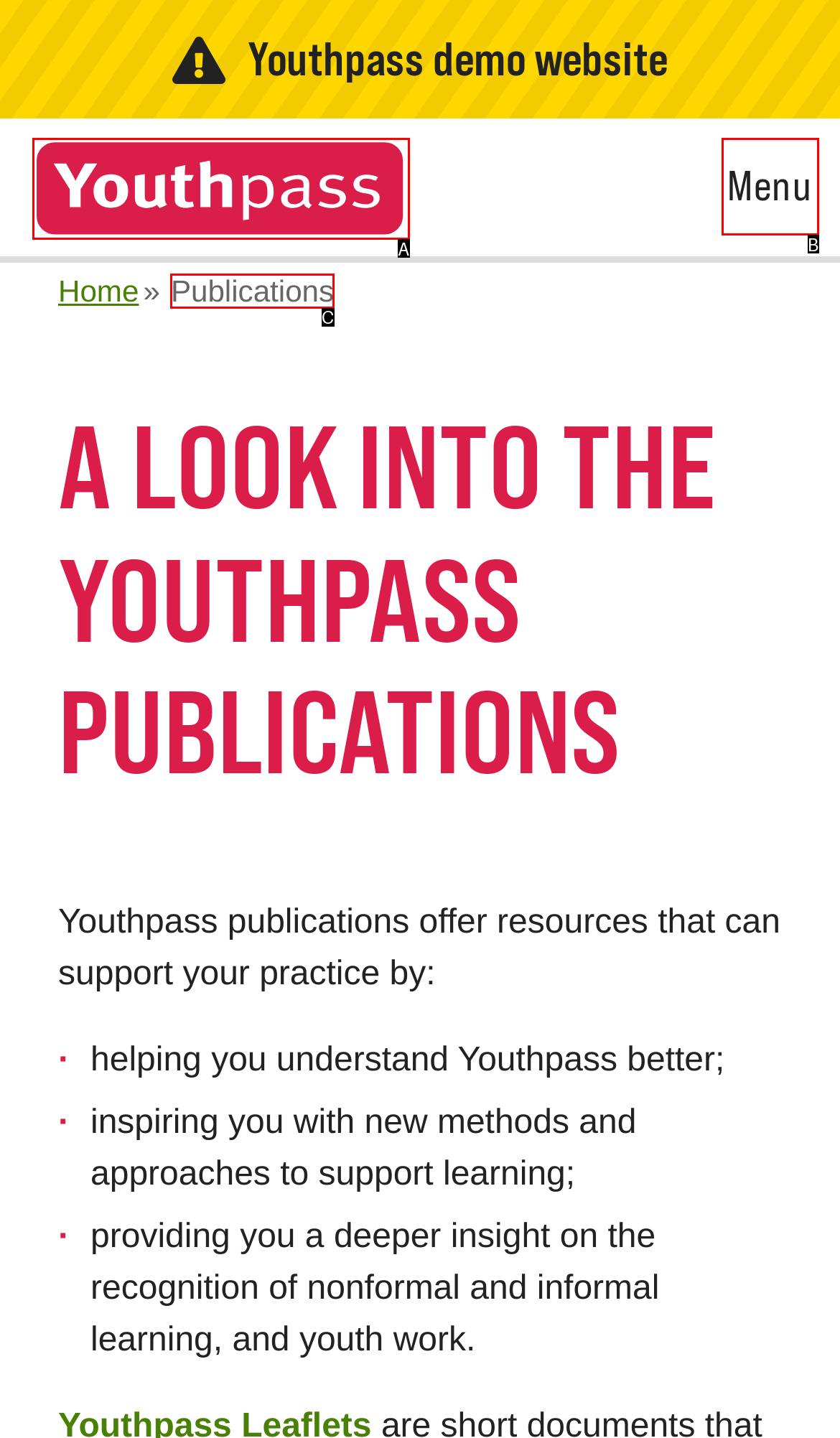Tell me which option best matches this description: parent_node: Open Menu
Answer with the letter of the matching option directly from the given choices.

A